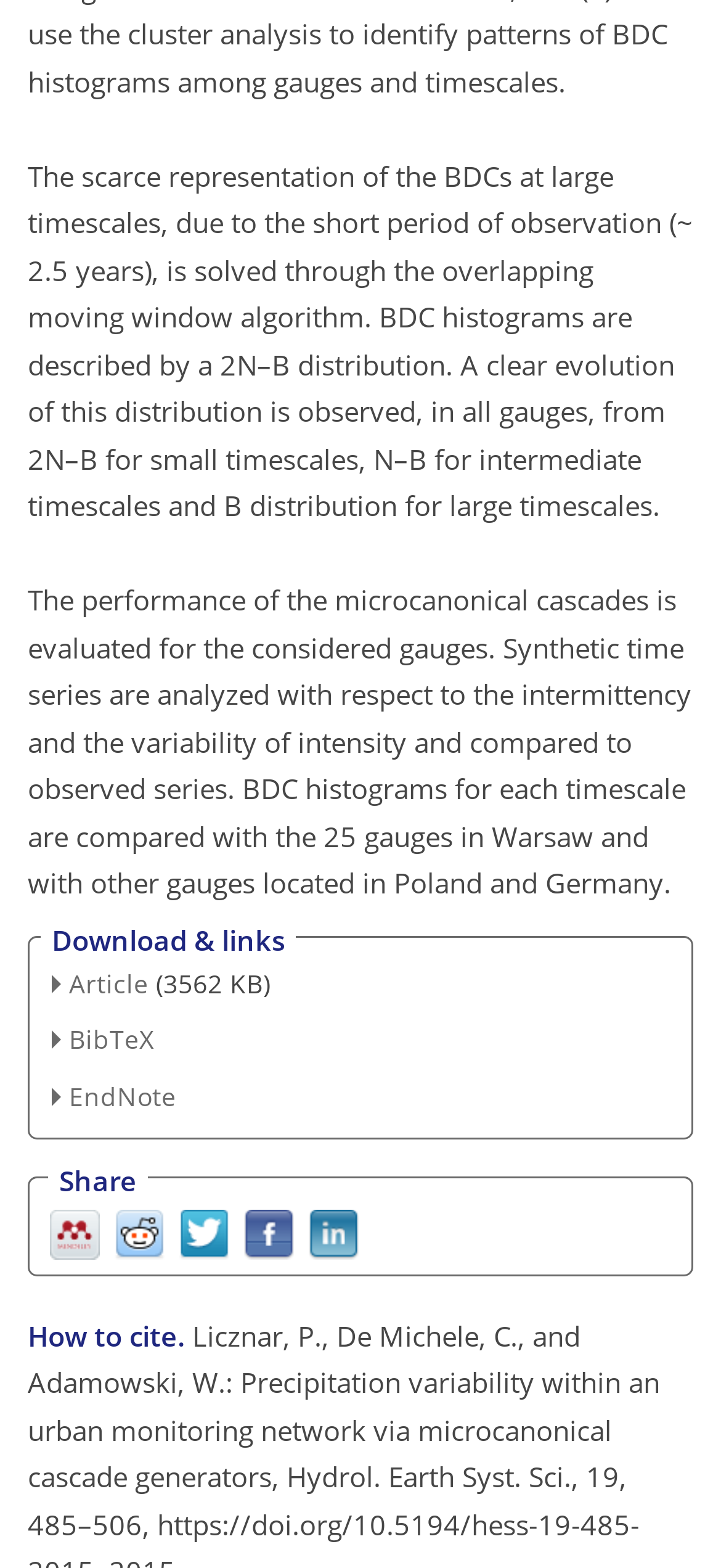Respond to the question below with a single word or phrase: What is the size of the downloadable article?

3562 KB